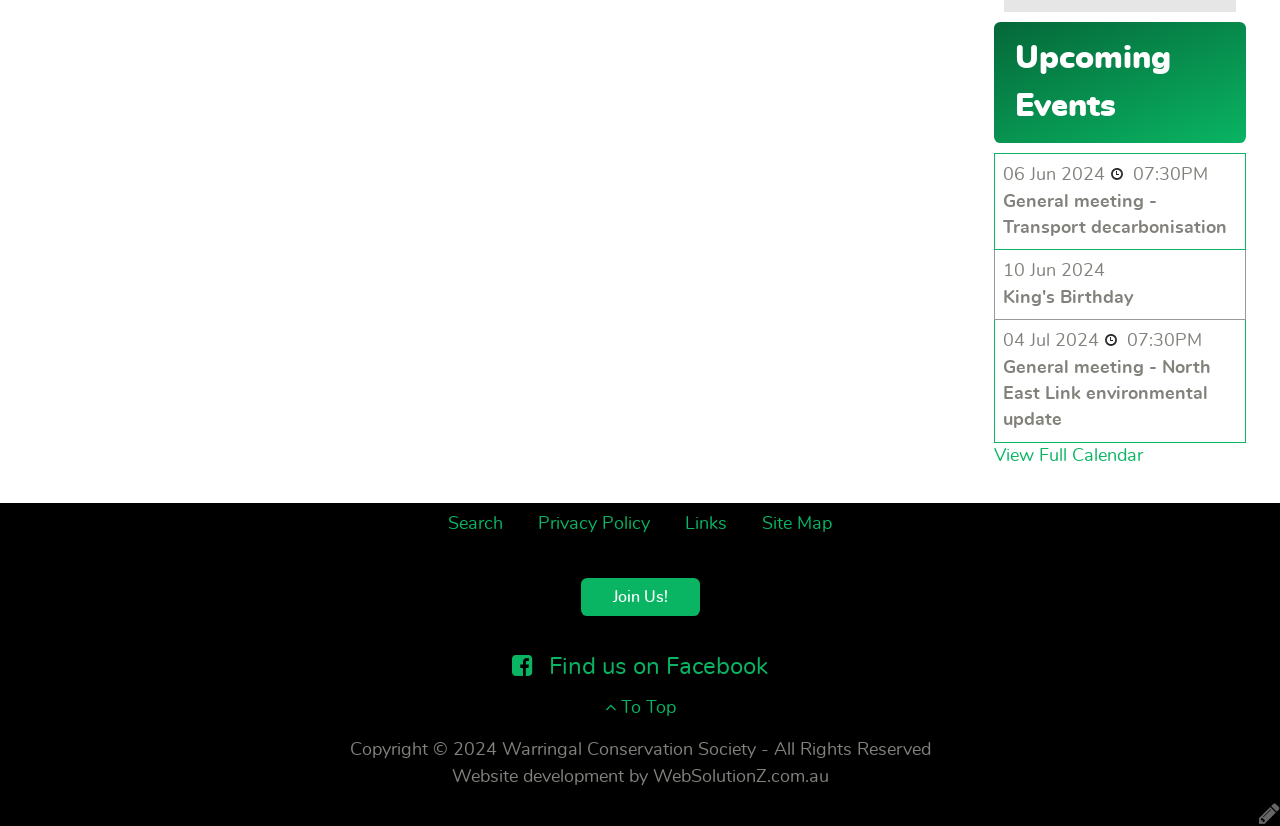Determine the bounding box coordinates for the clickable element required to fulfill the instruction: "Find us on Facebook". Provide the coordinates as four float numbers between 0 and 1, i.e., [left, top, right, bottom].

[0.4, 0.793, 0.6, 0.822]